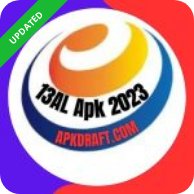Refer to the image and provide a thorough answer to this question:
What is the purpose of the green banner?

The green banner labeled 'UPDATED' is overlaying the design, suggesting that it serves a specific purpose. Based on its position and text, I inferred that the banner is meant to indicate that the displayed logo represents the most recent version of the 13AL app.